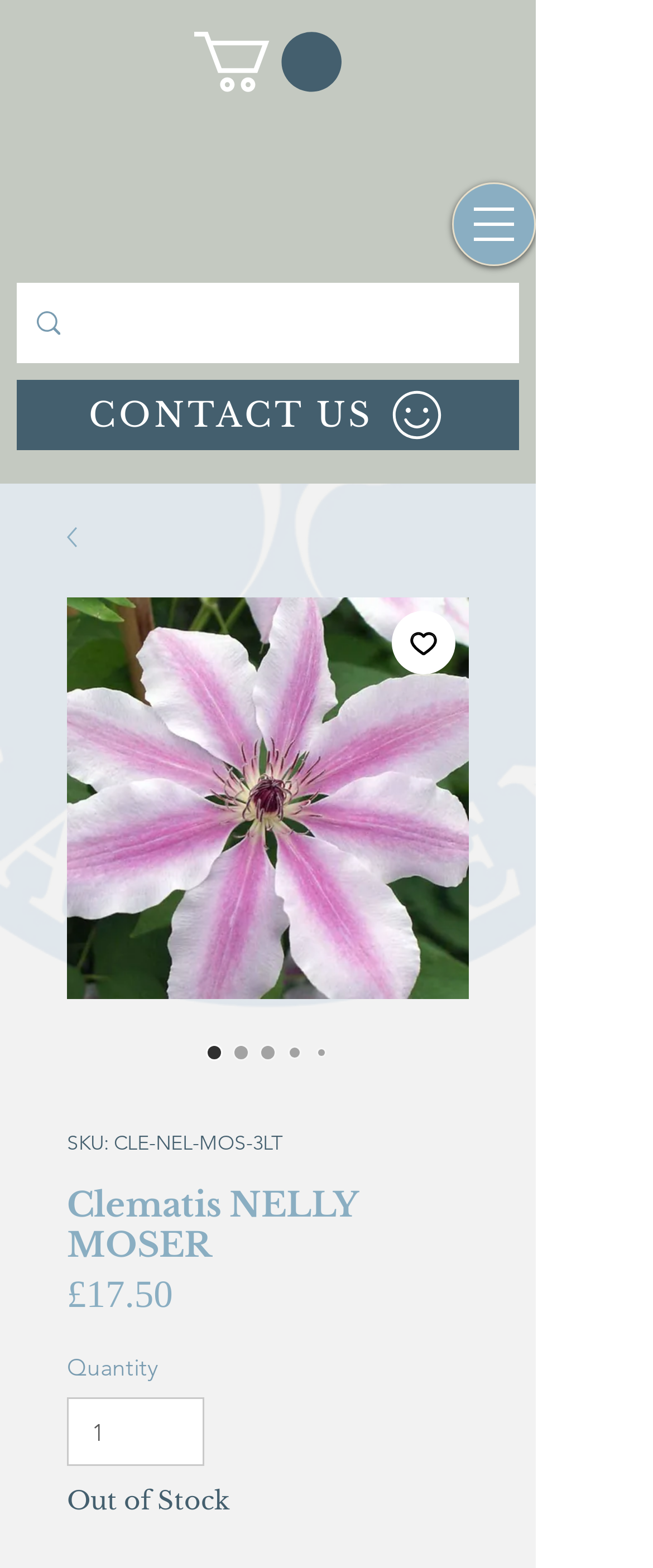Please provide a short answer using a single word or phrase for the question:
What is the function of the button with the image?

Add to Wishlist